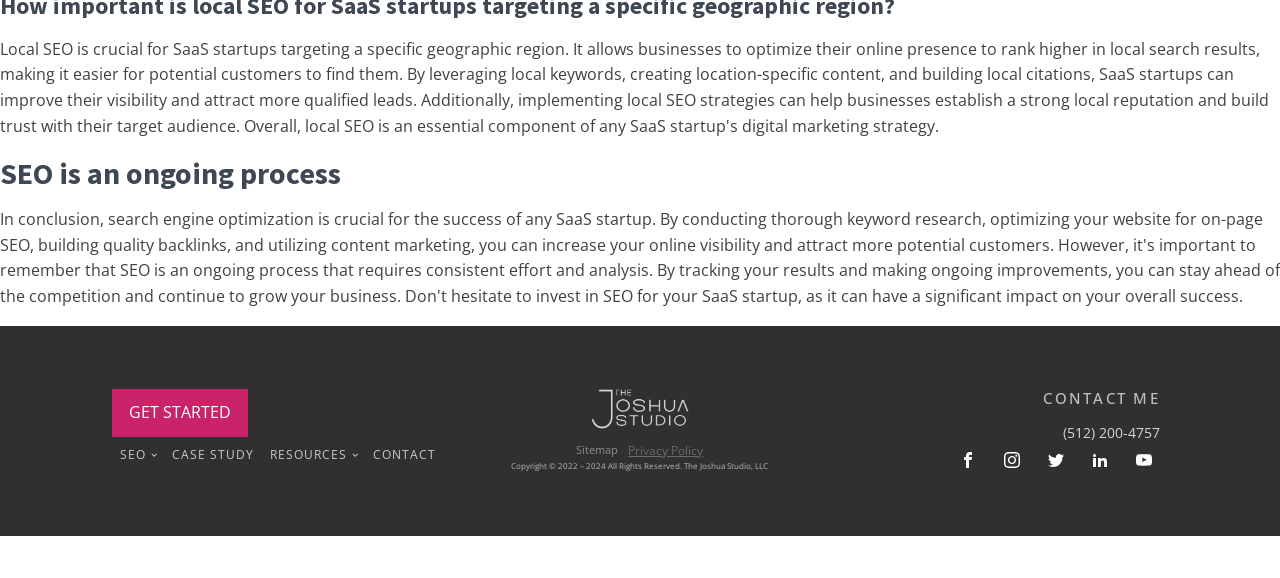Find the bounding box coordinates of the element's region that should be clicked in order to follow the given instruction: "Contact the website owner". The coordinates should consist of four float numbers between 0 and 1, i.e., [left, top, right, bottom].

[0.815, 0.667, 0.906, 0.709]